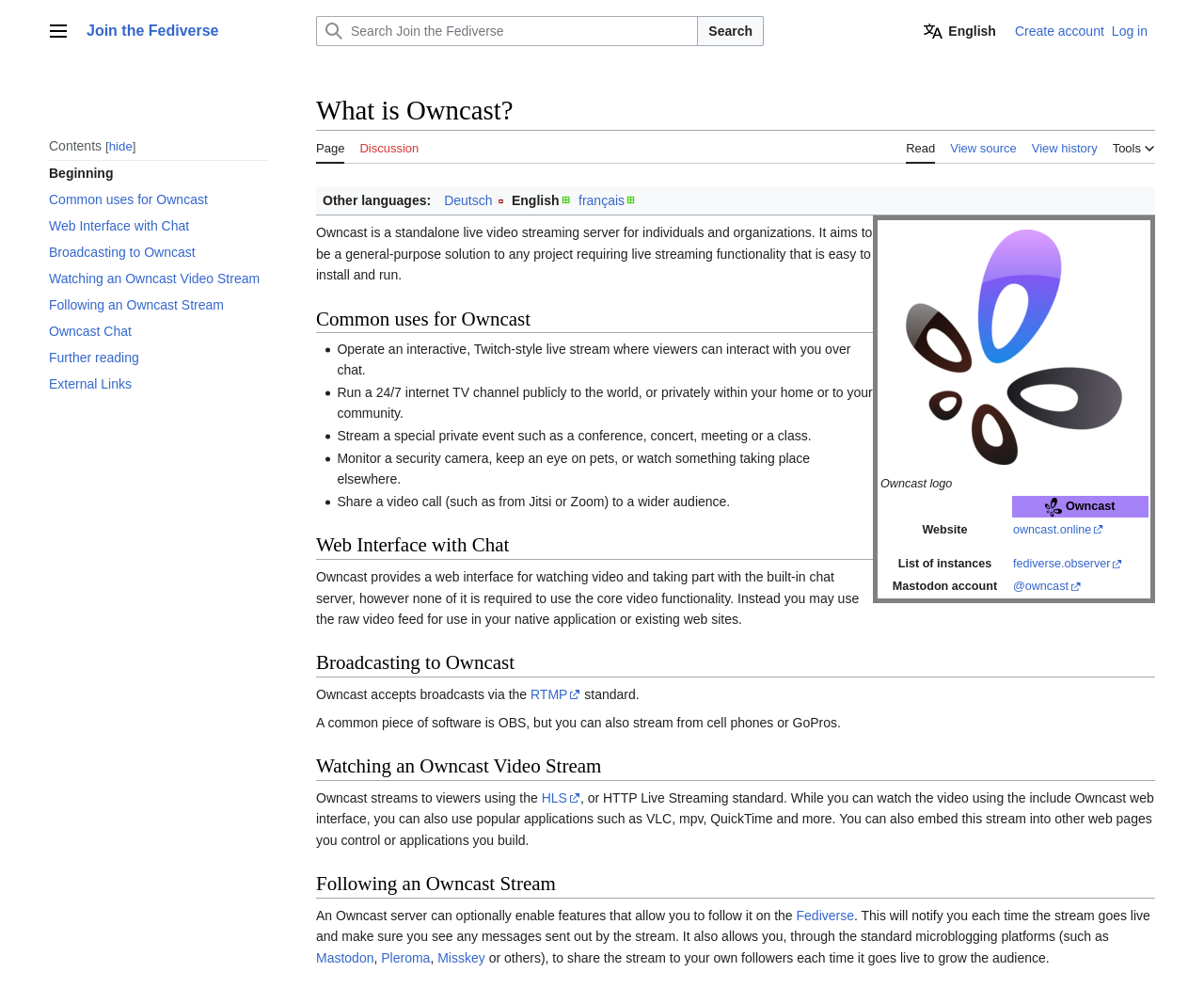Pinpoint the bounding box coordinates of the element to be clicked to execute the instruction: "Check the 'Education Webinars'".

None